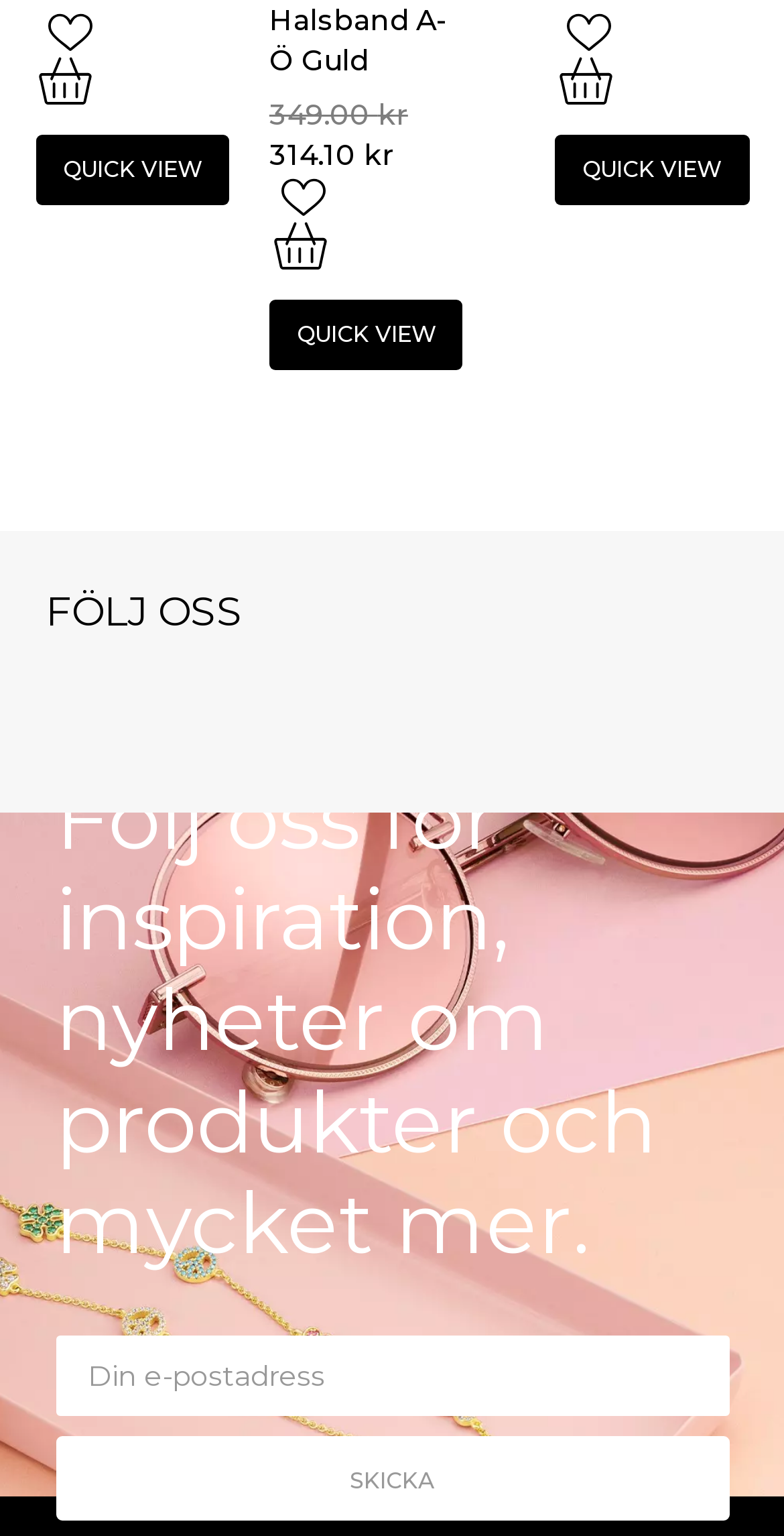Please determine the bounding box coordinates for the element that should be clicked to follow these instructions: "Click the 'FavOFF Copy' button".

[0.045, 0.006, 0.132, 0.036]